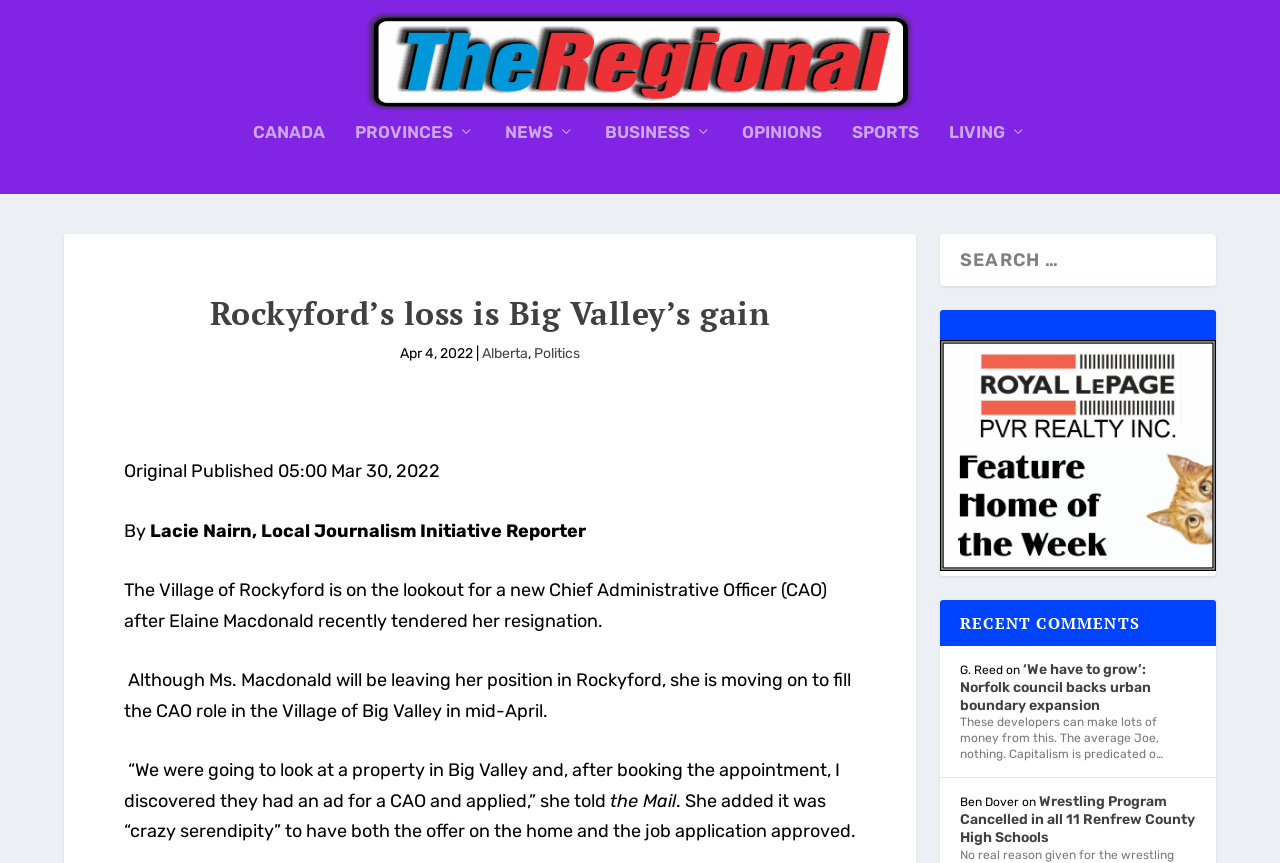Identify the bounding box coordinates of the clickable region to carry out the given instruction: "View the 'RECENT COMMENTS' section".

[0.734, 0.695, 0.95, 0.748]